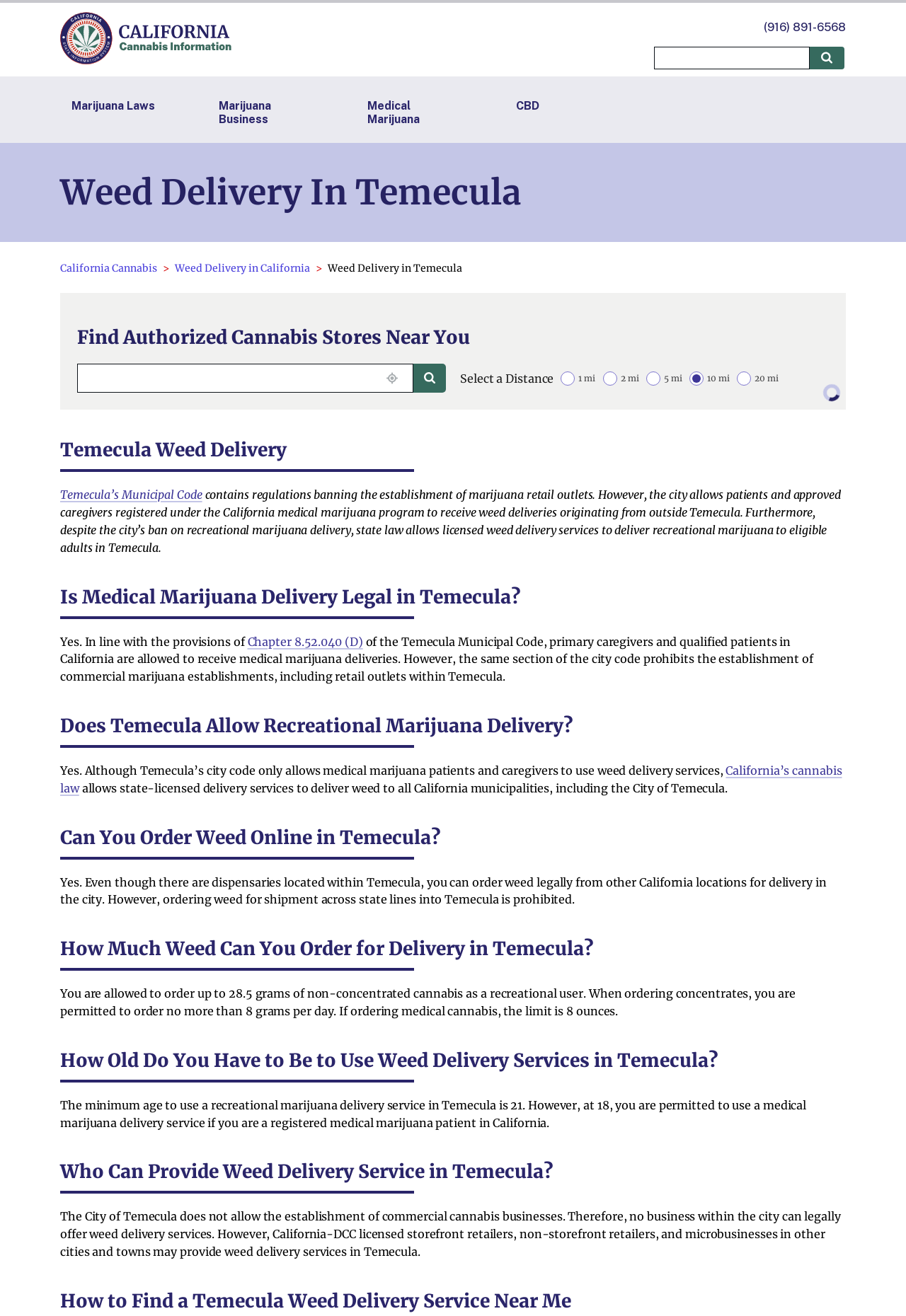Locate the bounding box coordinates of the element to click to perform the following action: 'Enter location'. The coordinates should be given as four float values between 0 and 1, in the form of [left, top, right, bottom].

[0.098, 0.277, 0.414, 0.298]